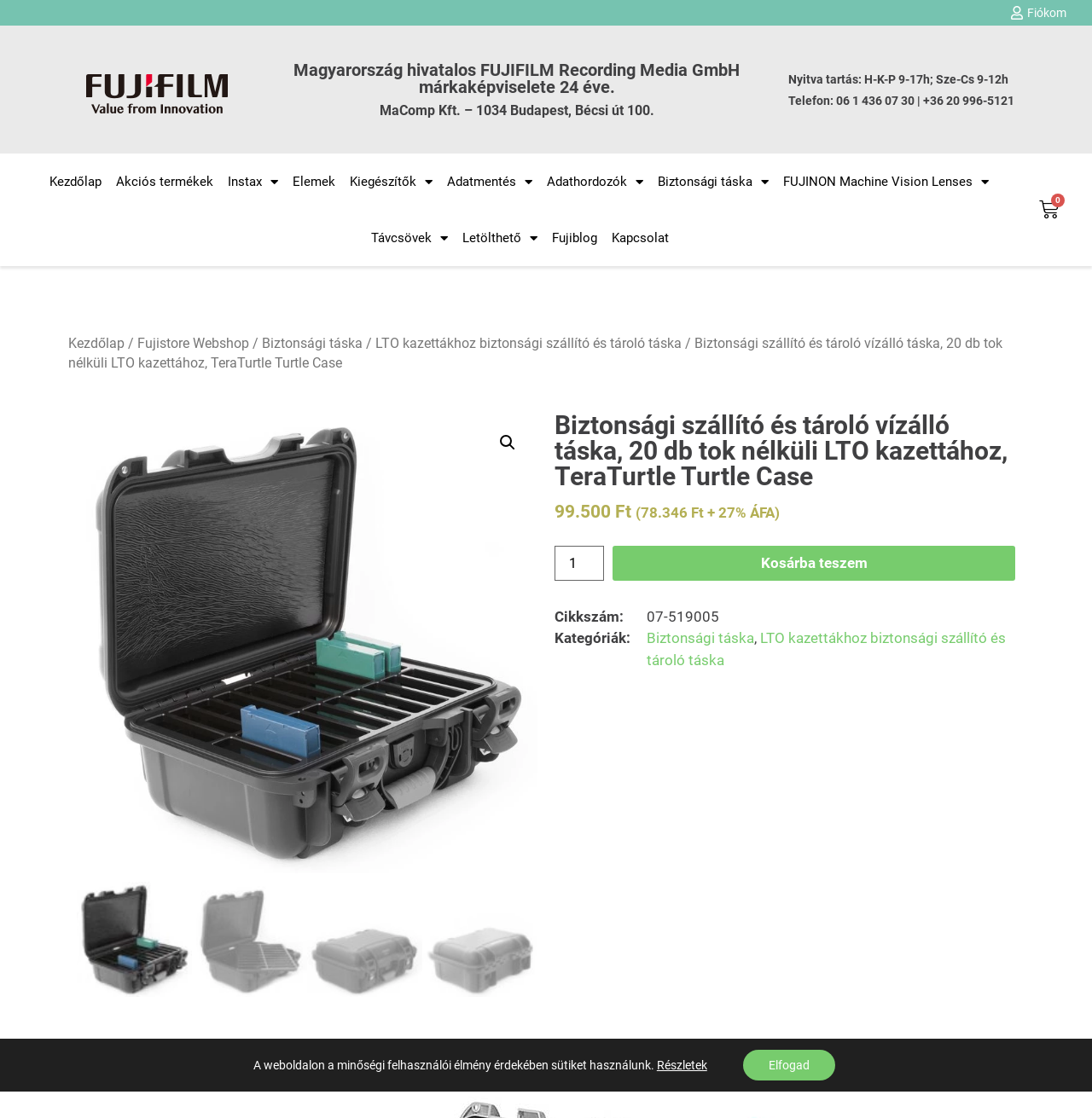What is the name of the product?
Look at the image and respond with a one-word or short-phrase answer.

TeraTurtle Turtle Case